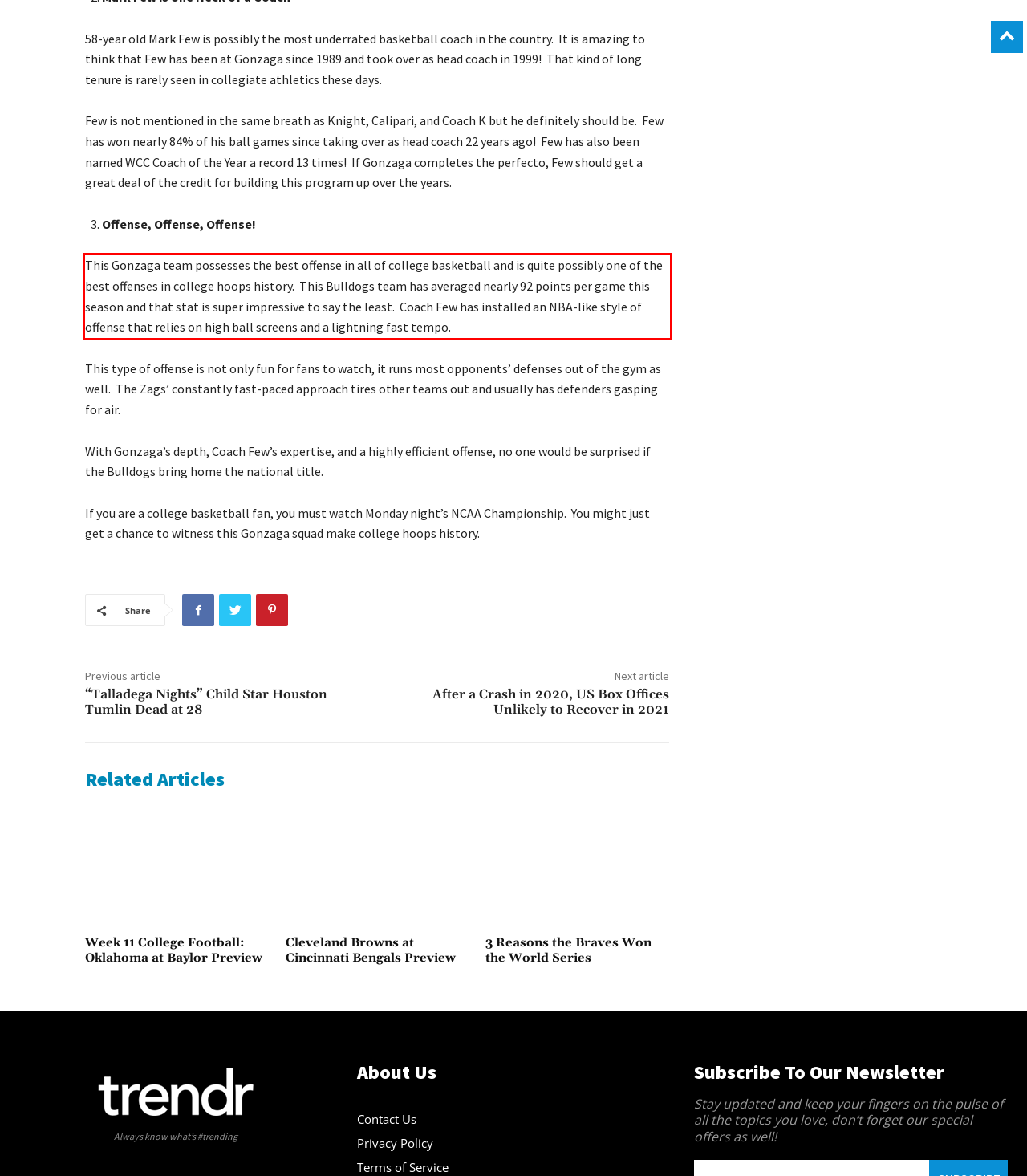You are given a screenshot of a webpage with a UI element highlighted by a red bounding box. Please perform OCR on the text content within this red bounding box.

This Gonzaga team possesses the best offense in all of college basketball and is quite possibly one of the best offenses in college hoops history. This Bulldogs team has averaged nearly 92 points per game this season and that stat is super impressive to say the least. Coach Few has installed an NBA-like style of offense that relies on high ball screens and a lightning fast tempo.